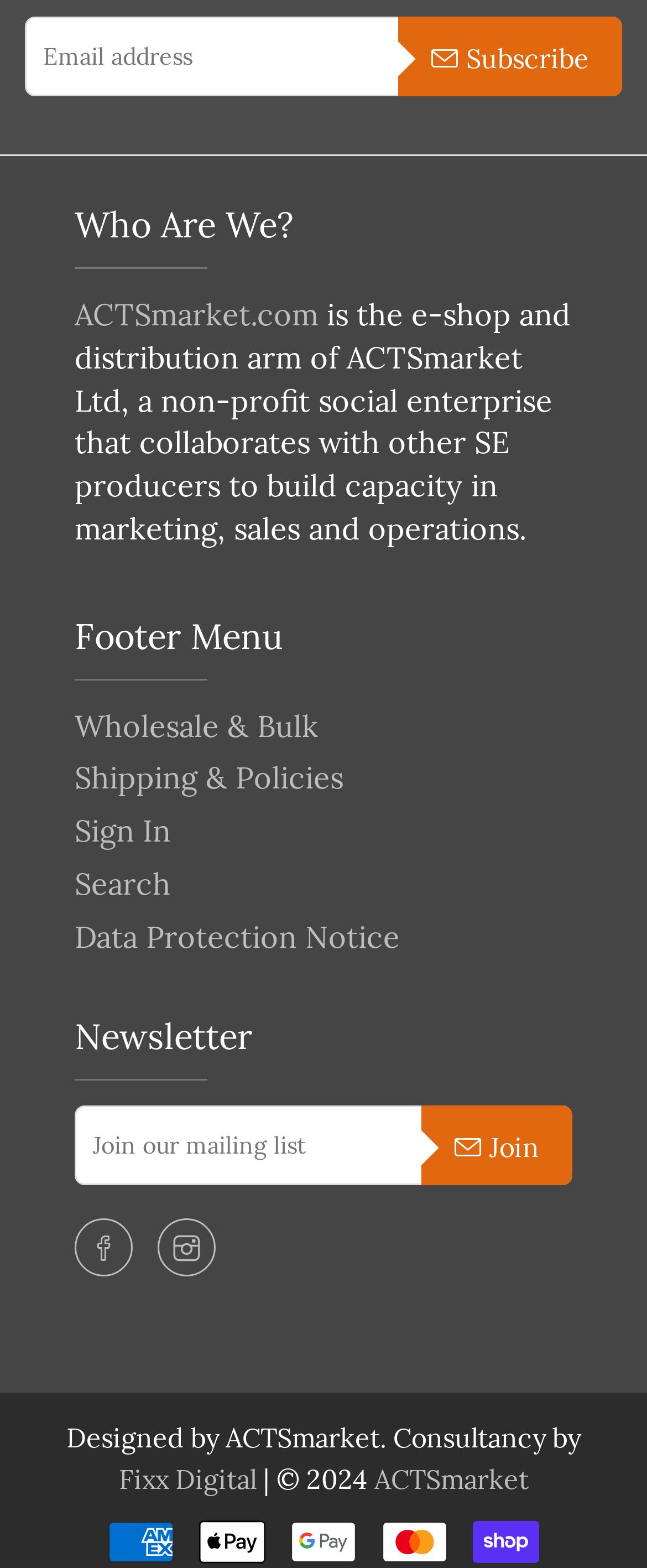What is the copyright year?
Provide a short answer using one word or a brief phrase based on the image.

2024